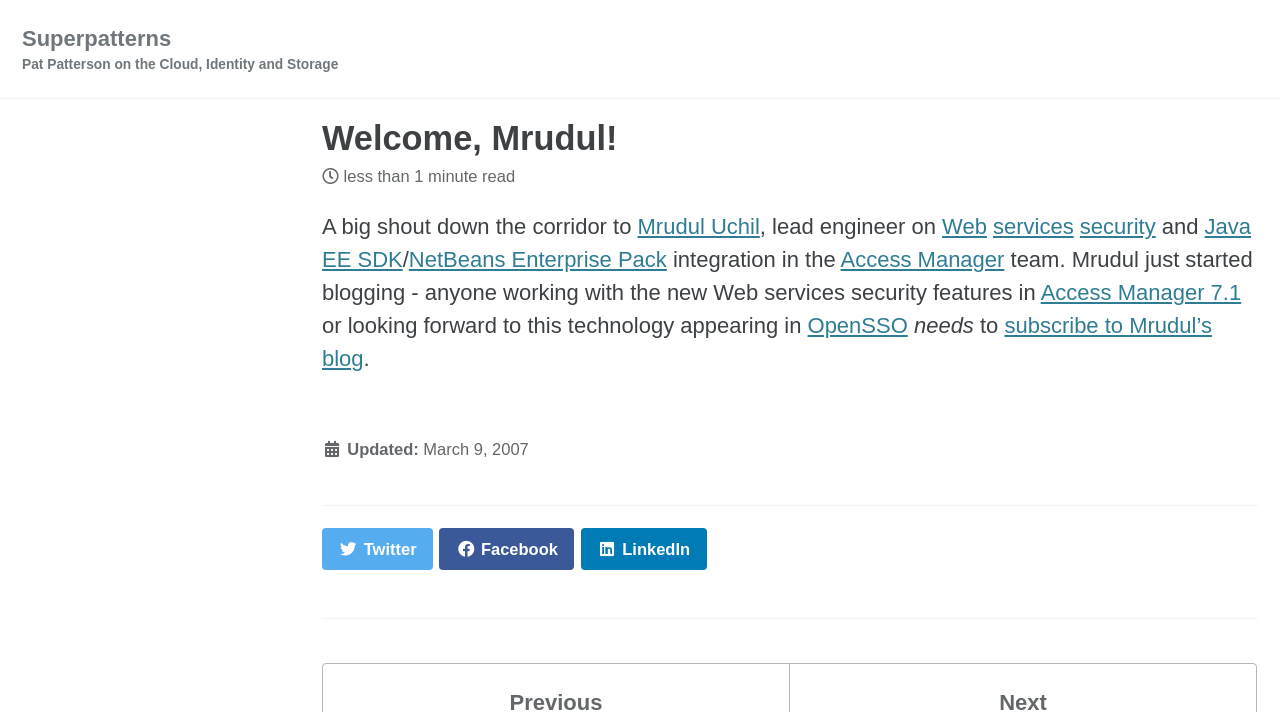Can you specify the bounding box coordinates for the region that should be clicked to fulfill this instruction: "Click on Mrudul Uchil's name".

[0.498, 0.301, 0.594, 0.336]